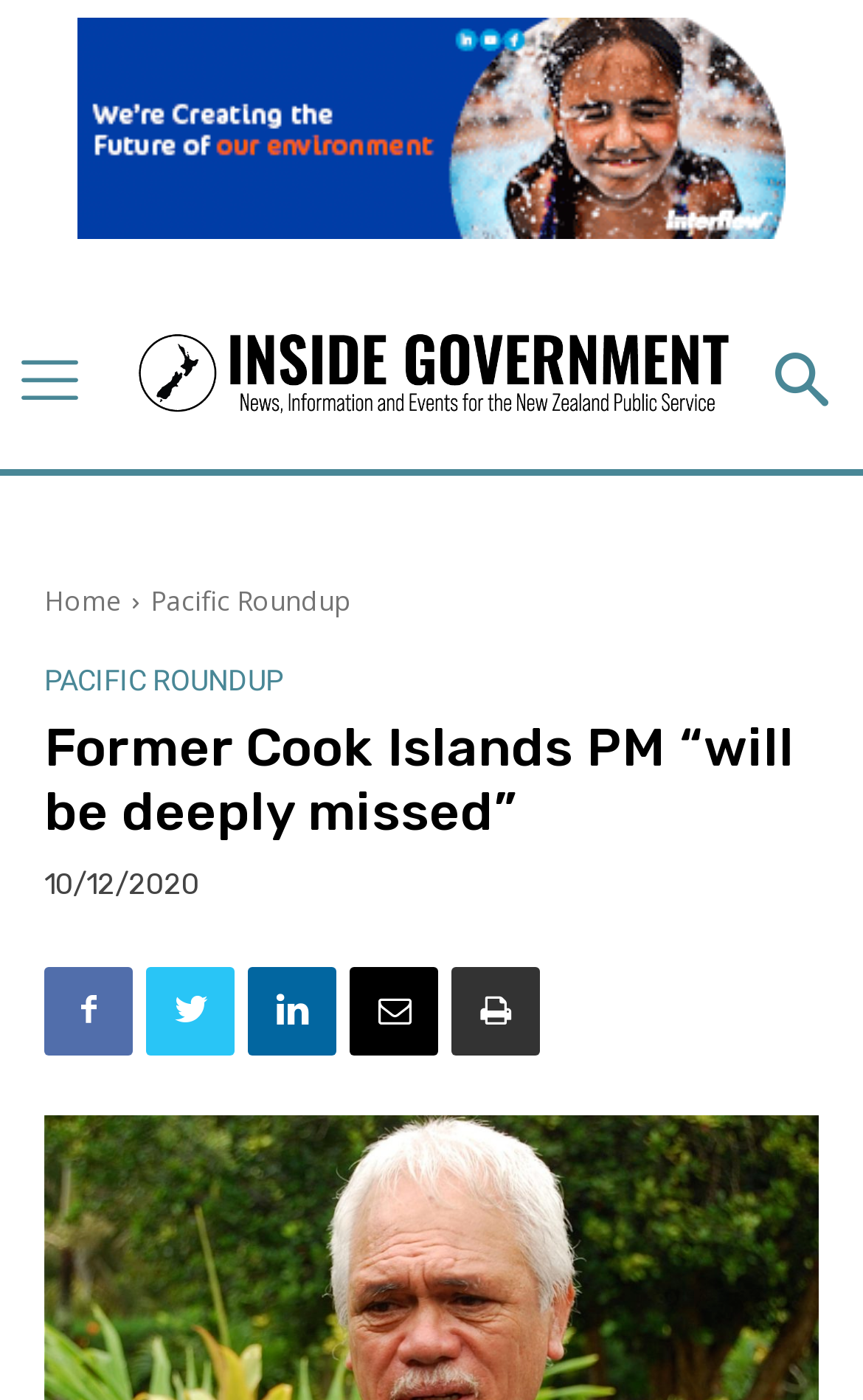Describe all visible elements and their arrangement on the webpage.

The webpage is an article about the passing of Jim Marurai, the former Prime Minister of the Cook Islands. At the top of the page, there is an advertisement iframe that takes up most of the width and a small portion of the height. Below the advertisement, there is a small image on the left side, likely a profile picture of Jim Marurai.

To the right of the image, there is a logo of Inside Government NZ, which is a link. Below the logo, there are several links, including "Home", "Pacific Roundup", and another "PACIFIC ROUNDUP" with slightly different formatting. These links are aligned horizontally and take up a significant portion of the width.

The main heading of the article, "Former Cook Islands PM “will be deeply missed”", is located below the links and spans almost the entire width of the page. Below the heading, there is a time stamp indicating the date of the article, "10/12/2020". 

On the same line as the time stamp, there are five social media links, represented by icons, which are evenly spaced and aligned horizontally. These icons are for sharing the article on various social media platforms.